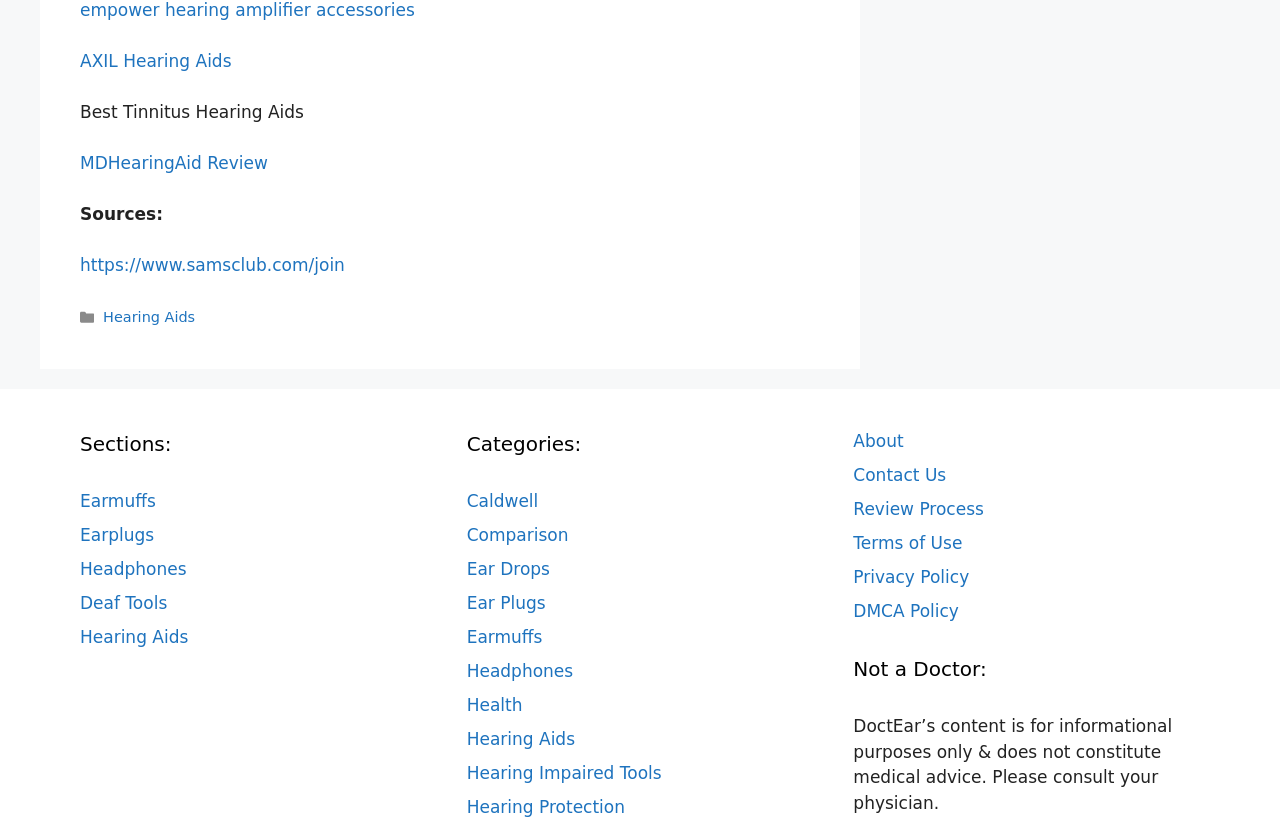Provide the bounding box coordinates for the area that should be clicked to complete the instruction: "Go to MDHearingAid Review".

[0.062, 0.187, 0.209, 0.211]